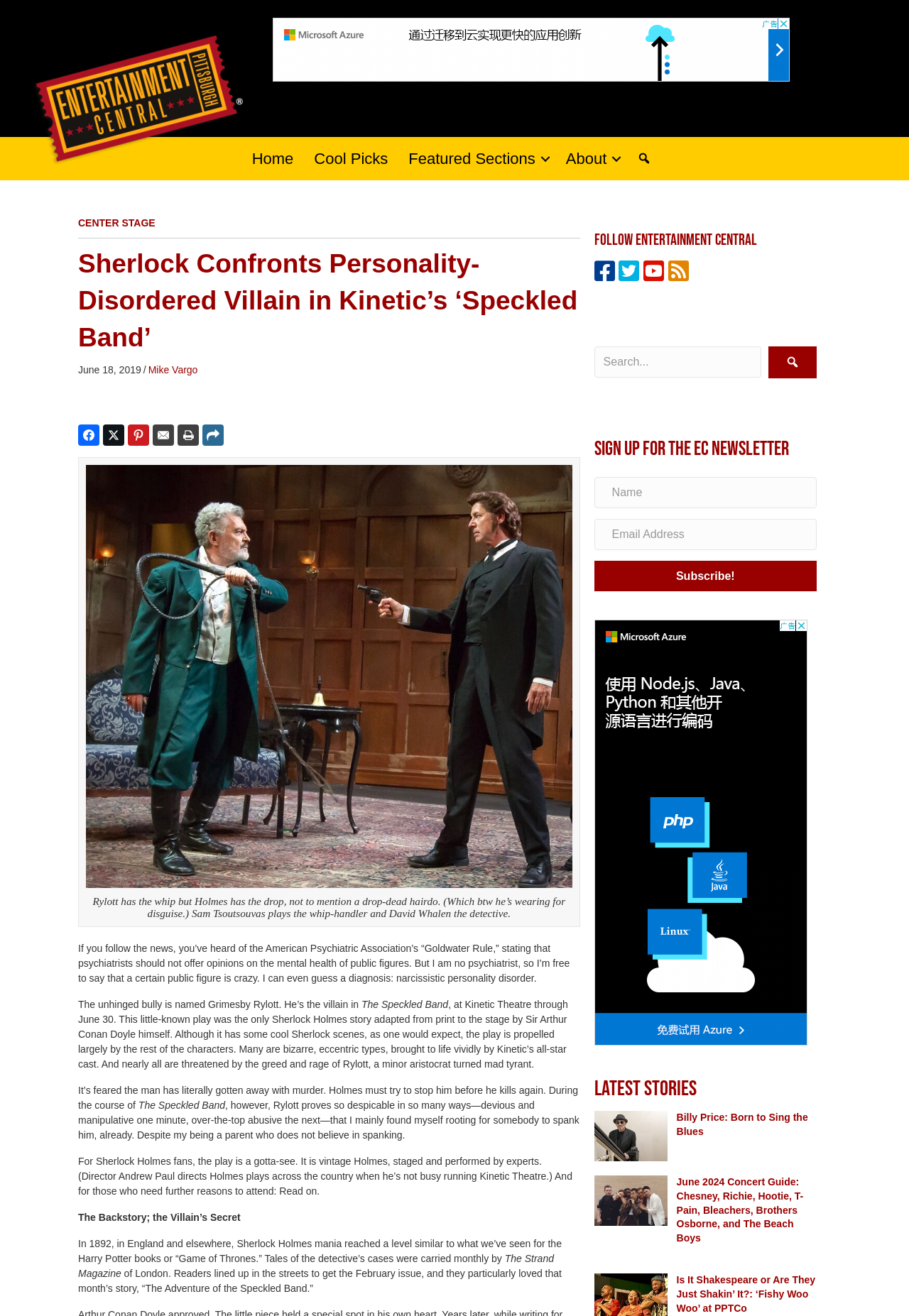Could you provide the bounding box coordinates for the portion of the screen to click to complete this instruction: "Share the article on Facebook"?

[0.086, 0.323, 0.109, 0.339]